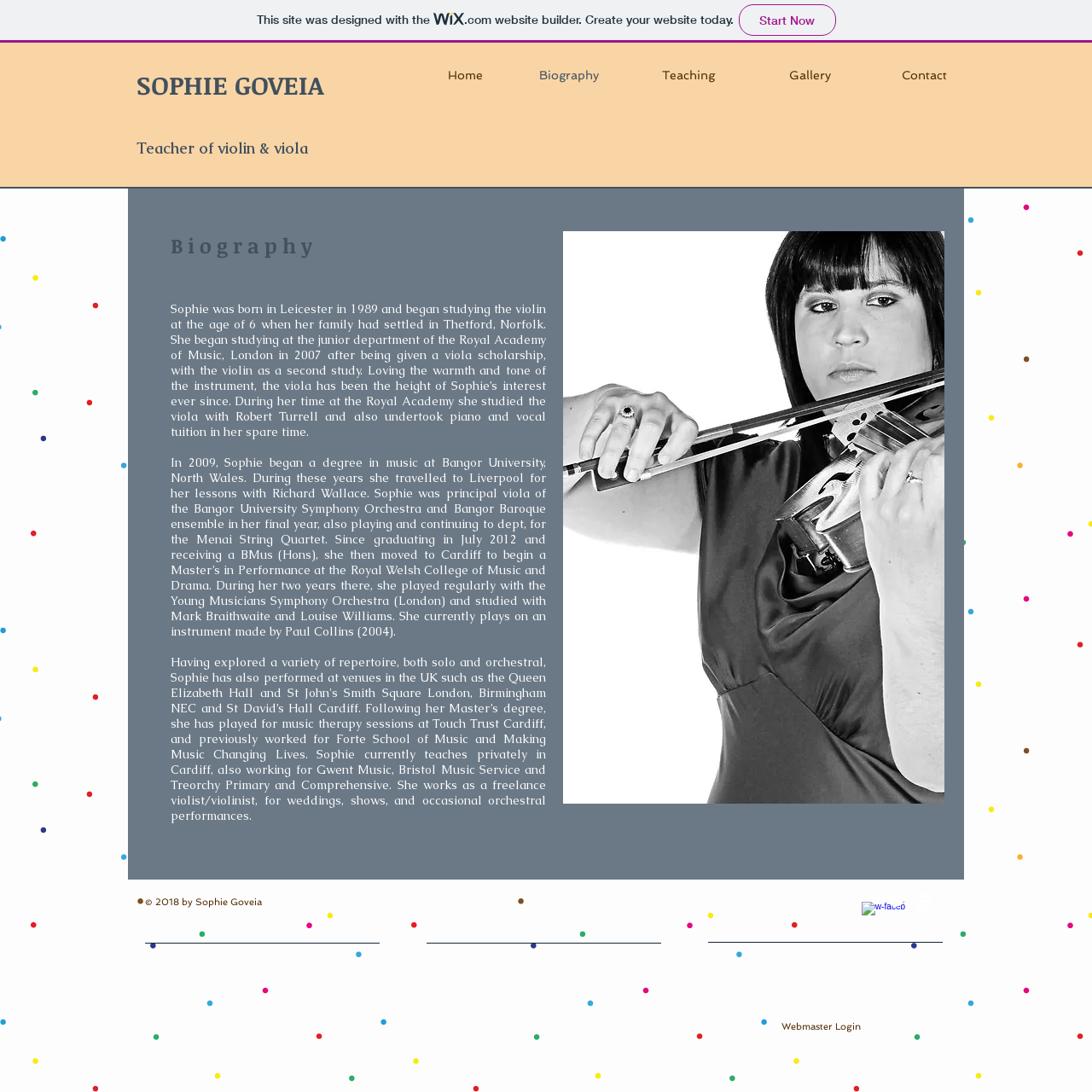Find and provide the bounding box coordinates for the UI element described here: "Webmaster Login". The coordinates should be given as four float numbers between 0 and 1: [left, top, right, bottom].

[0.703, 0.932, 0.801, 0.948]